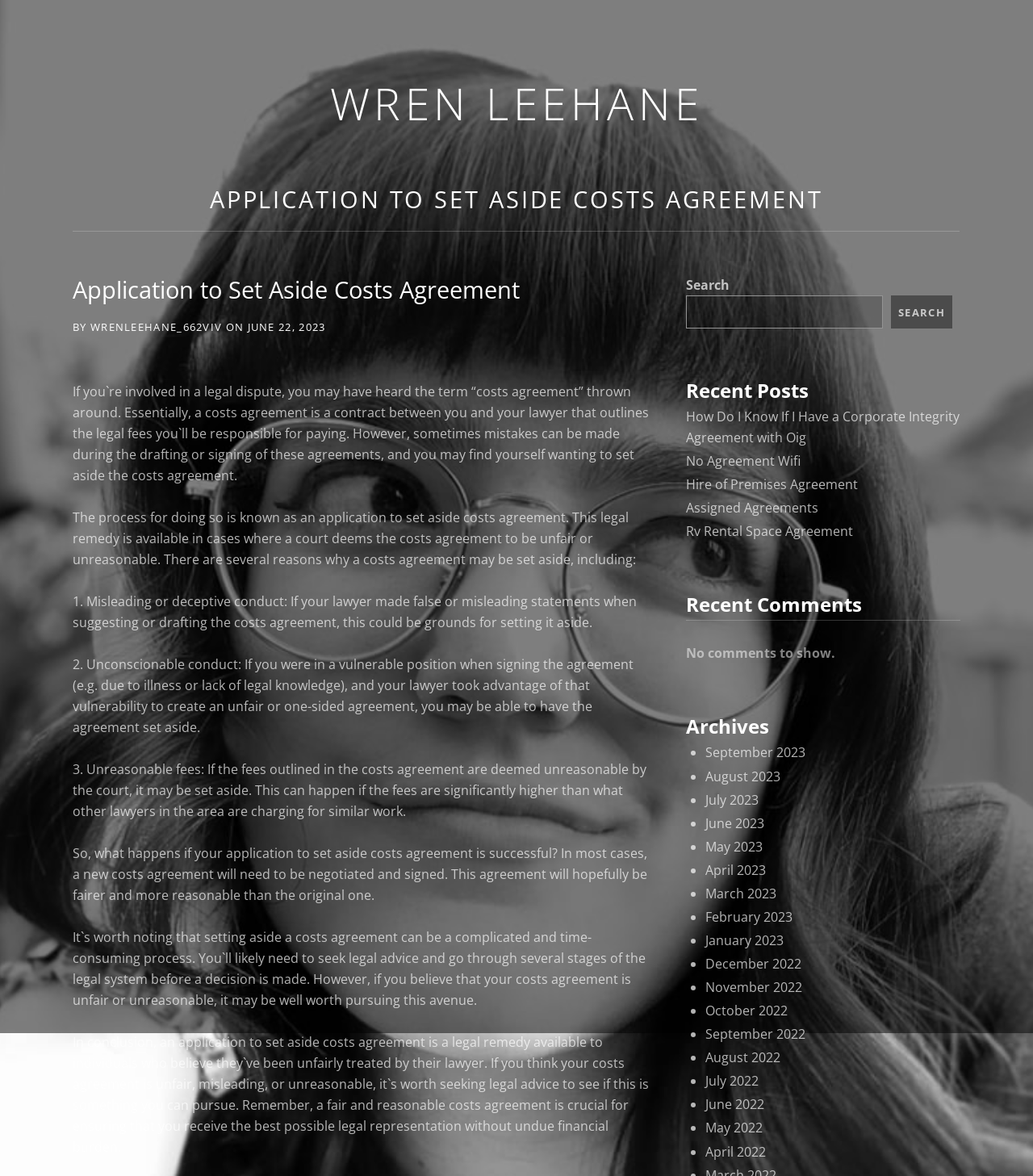Please predict the bounding box coordinates of the element's region where a click is necessary to complete the following instruction: "Browse archives for June 2023". The coordinates should be represented by four float numbers between 0 and 1, i.e., [left, top, right, bottom].

[0.683, 0.692, 0.74, 0.707]